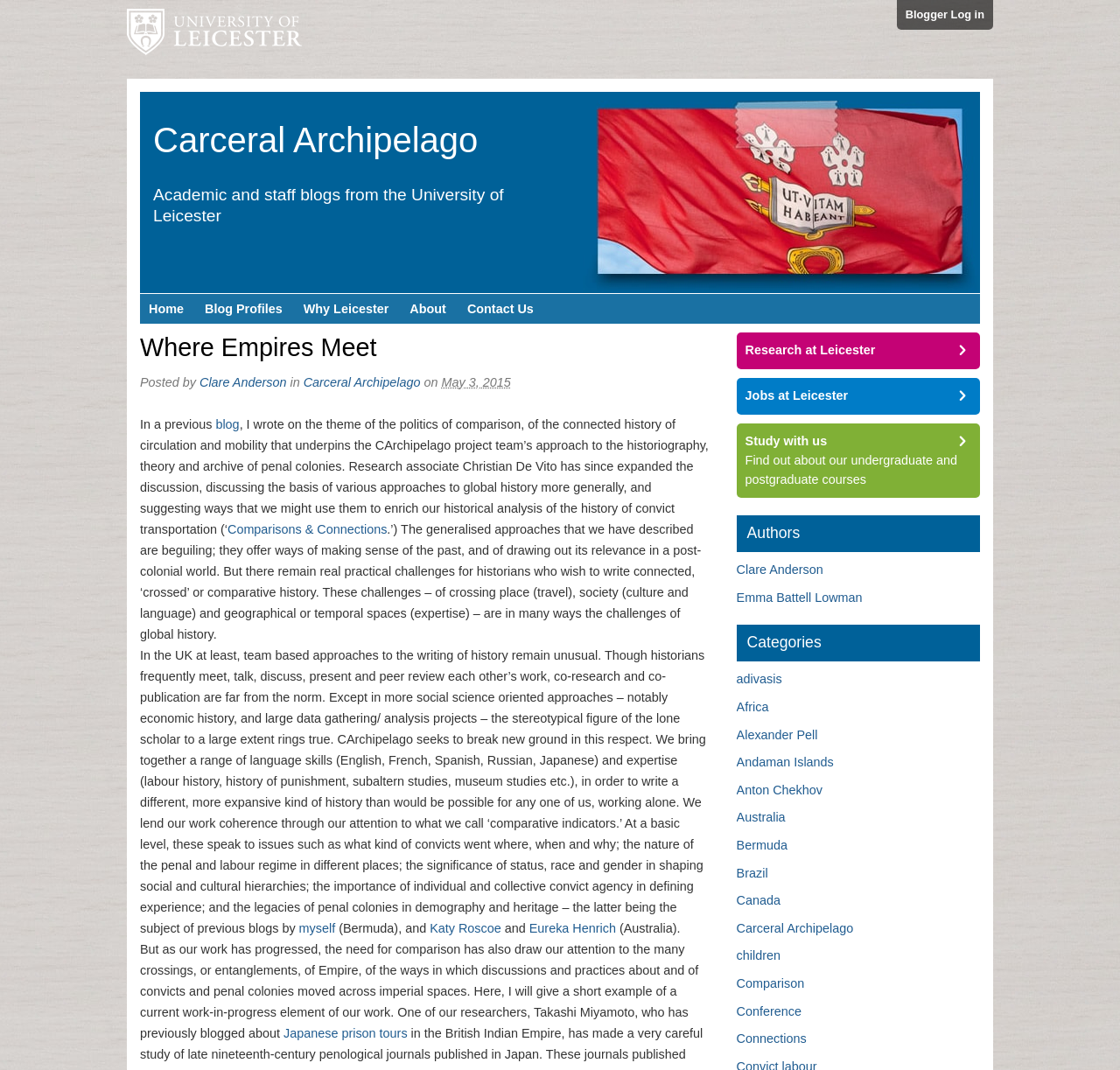Please identify the bounding box coordinates of the element that needs to be clicked to execute the following command: "Explore the 'Carceral Archipelago' category". Provide the bounding box using four float numbers between 0 and 1, formatted as [left, top, right, bottom].

[0.658, 0.861, 0.762, 0.874]